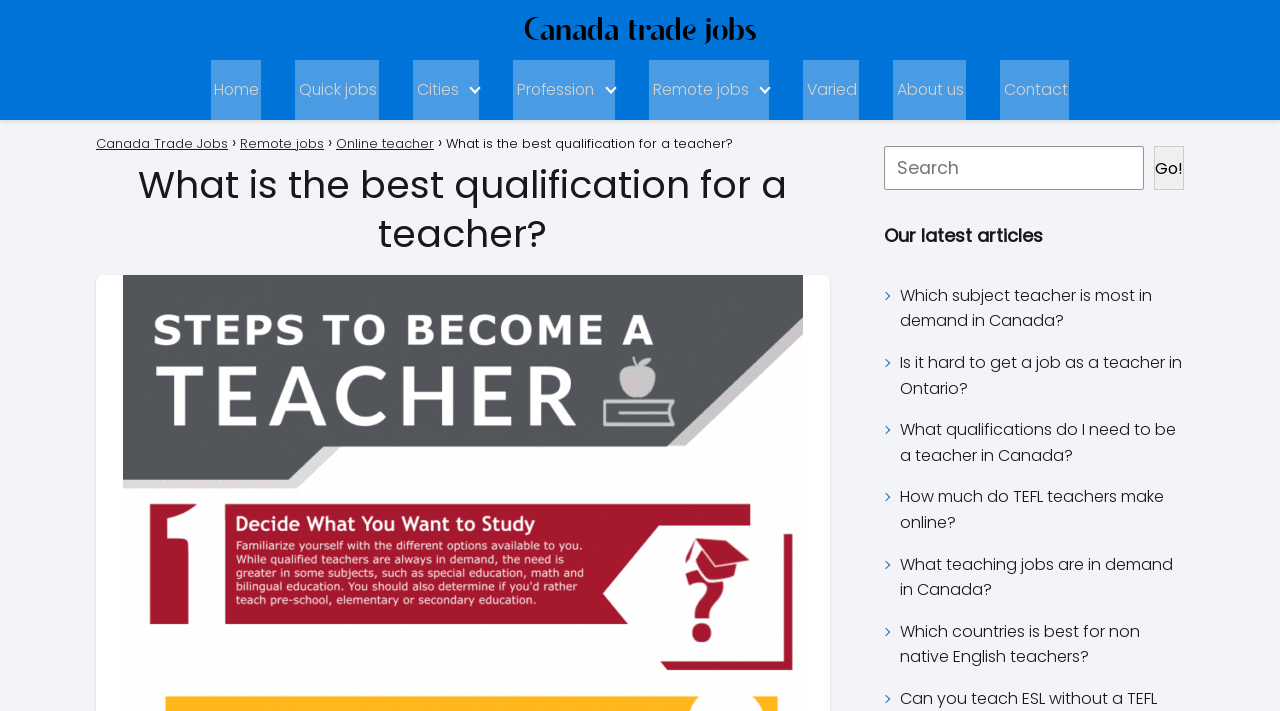Please identify the bounding box coordinates of the clickable region that I should interact with to perform the following instruction: "Read the article 'Which subject teacher is most in demand in Canada?'". The coordinates should be expressed as four float numbers between 0 and 1, i.e., [left, top, right, bottom].

[0.703, 0.398, 0.925, 0.47]